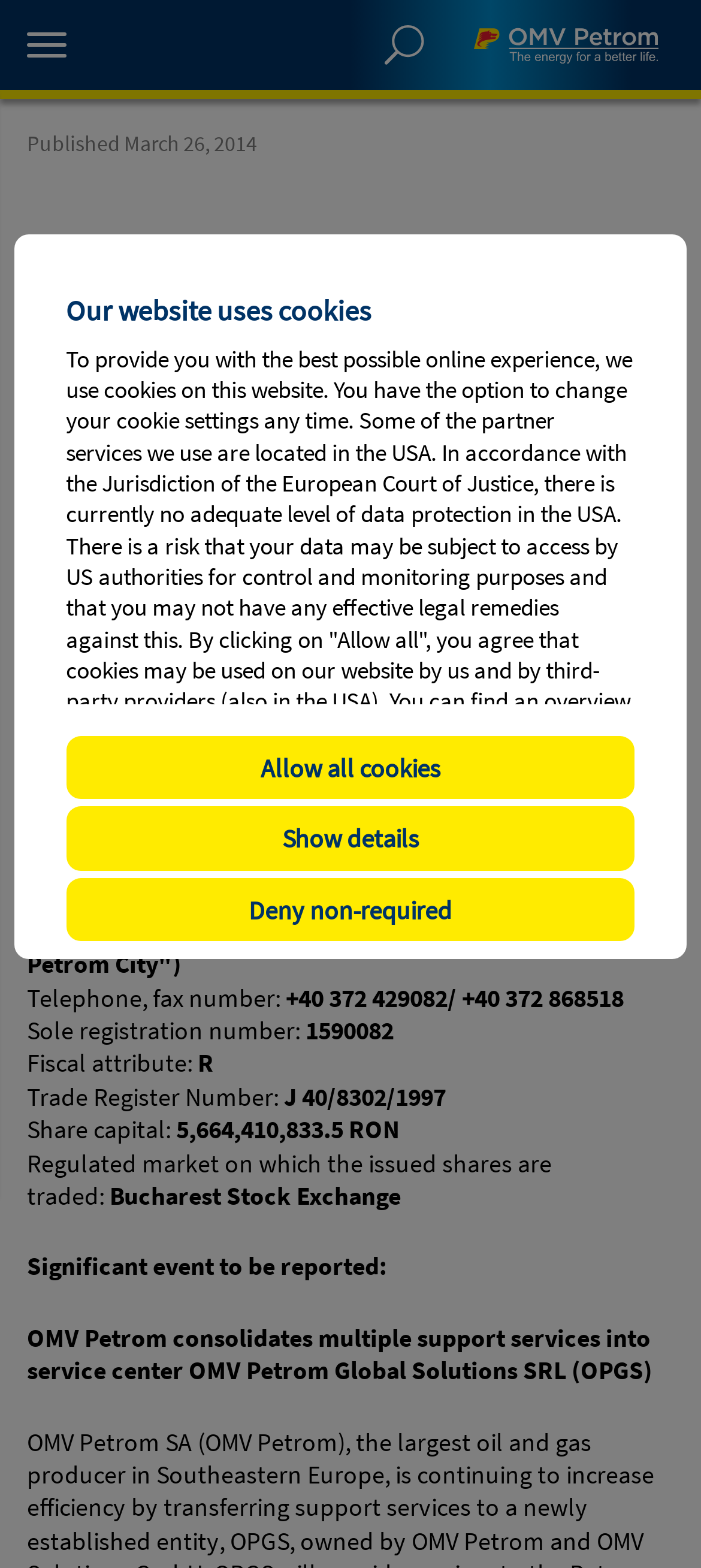What is the main title displayed on this webpage?

Ad-hoc report - OMV Petrom consolidates multiple support services into service center OMV Petrom Global Solutions SRL